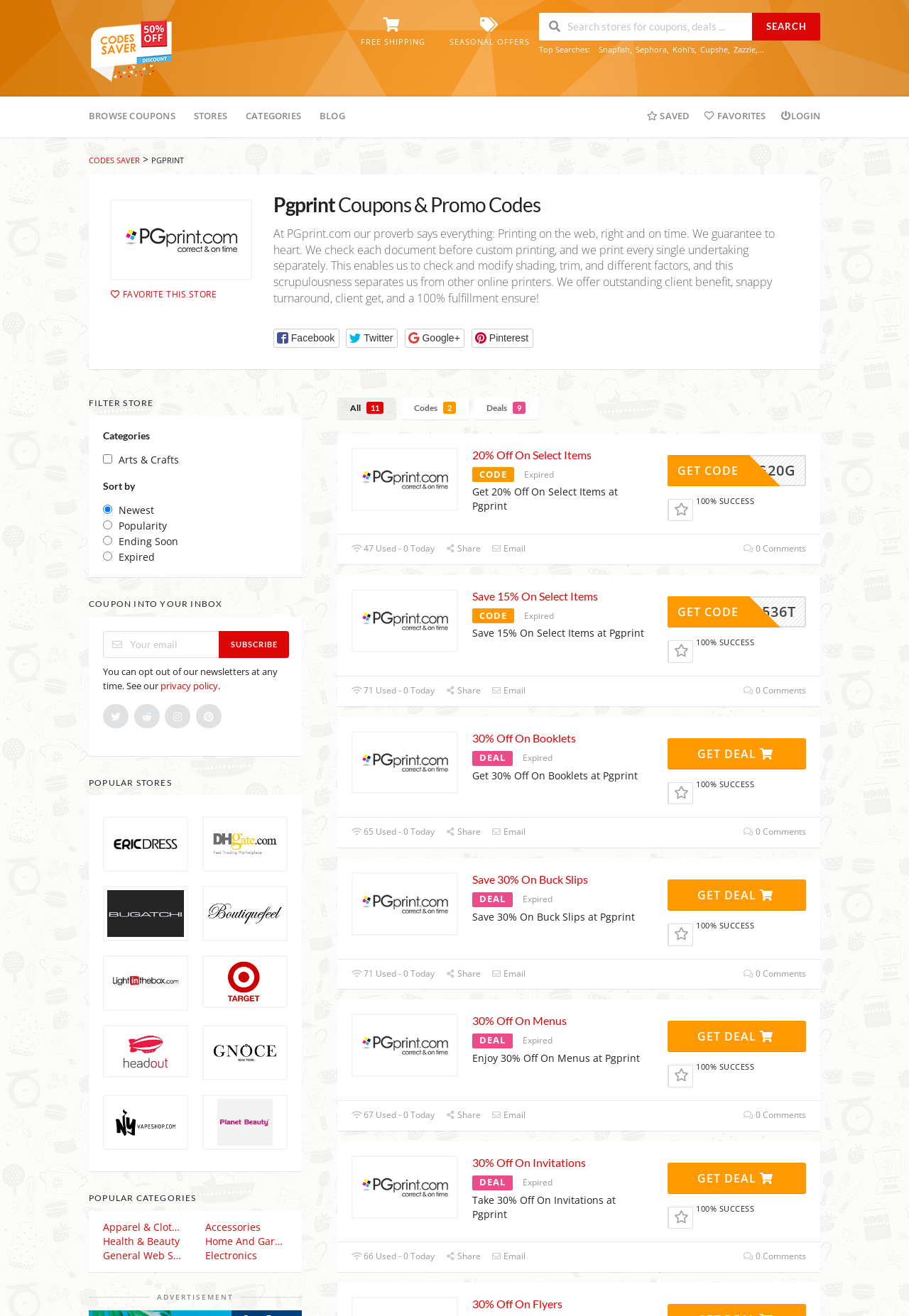Locate the bounding box coordinates of the area to click to fulfill this instruction: "Share the 20% off coupon". The bounding box should be presented as four float numbers between 0 and 1, in the order [left, top, right, bottom].

[0.49, 0.412, 0.529, 0.421]